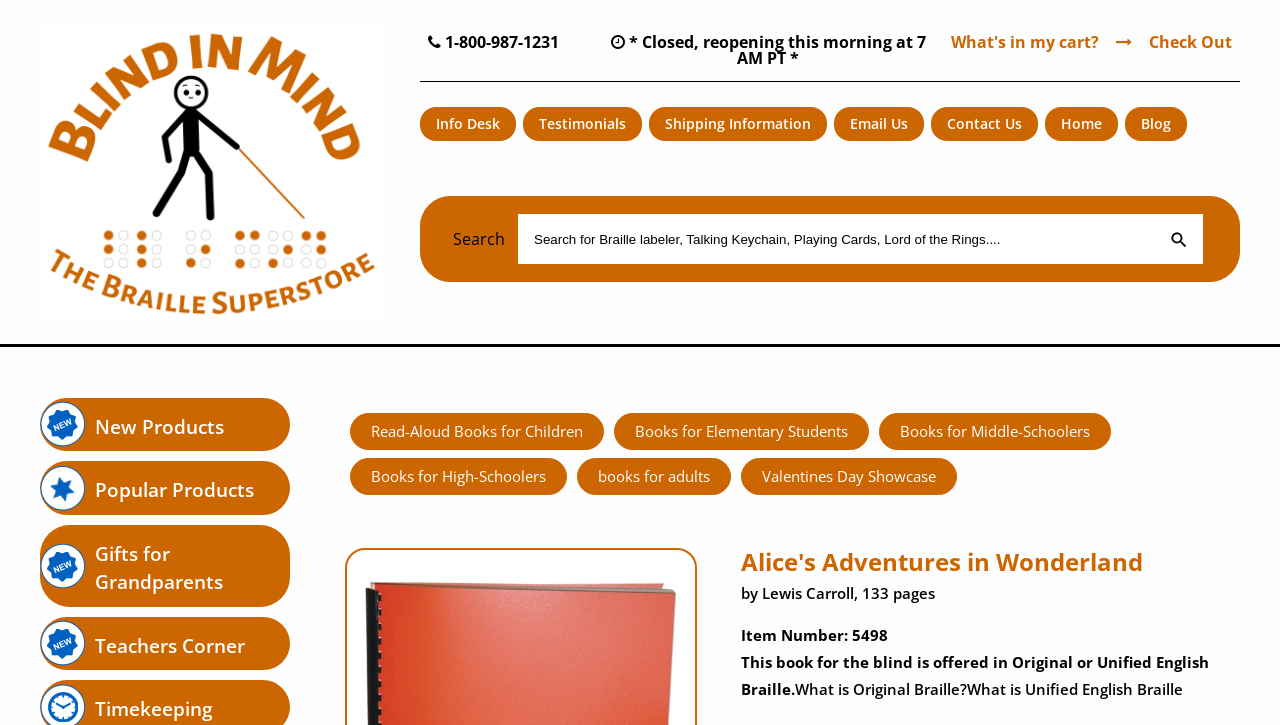Please find the bounding box coordinates for the clickable element needed to perform this instruction: "Check the 'What's in my cart?' link".

[0.737, 0.043, 0.865, 0.073]